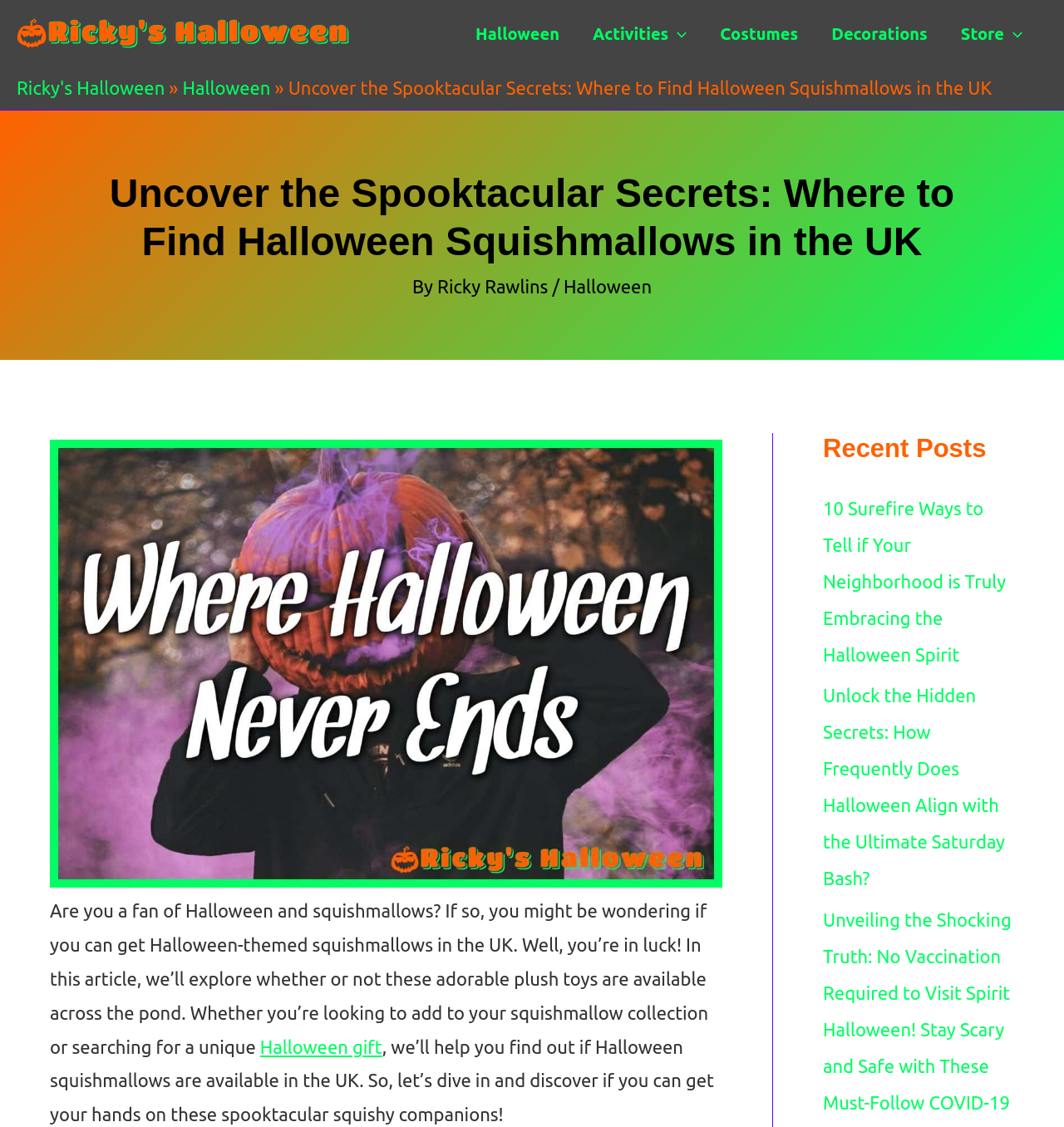What is the logo of Ricky's Halloween?
Please provide a comprehensive answer based on the visual information in the image.

The logo of Ricky's Halloween can be found at the top left corner of the webpage, which is an image with the text 'Ricky's Halloween'.